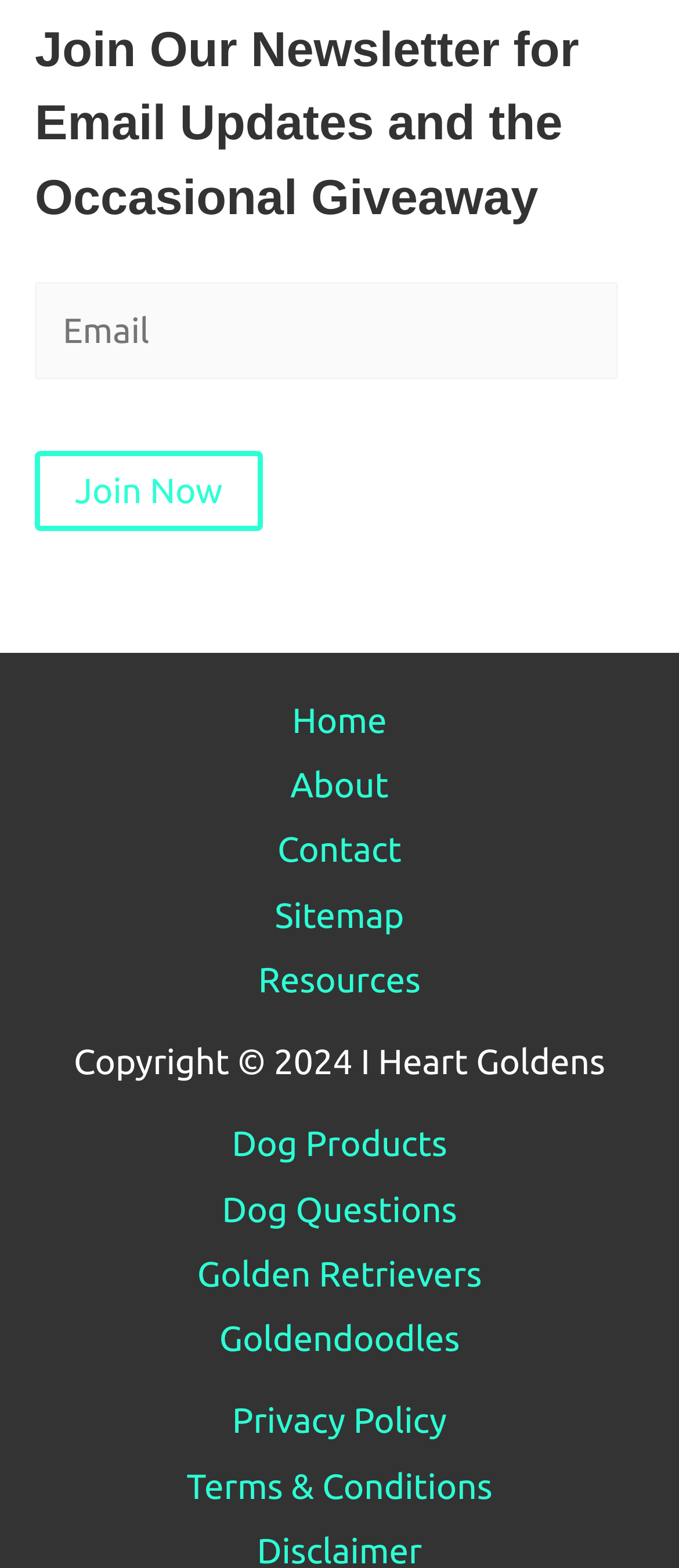What is the purpose of the 'Join Now' button?
Analyze the image and deliver a detailed answer to the question.

The 'Join Now' button is located next to the 'Email' textbox and is likely used to submit the email address to subscribe to a newsletter or receive email updates, as indicated by the heading 'Join Our Newsletter for Email Updates and the Occasional Giveaway'.